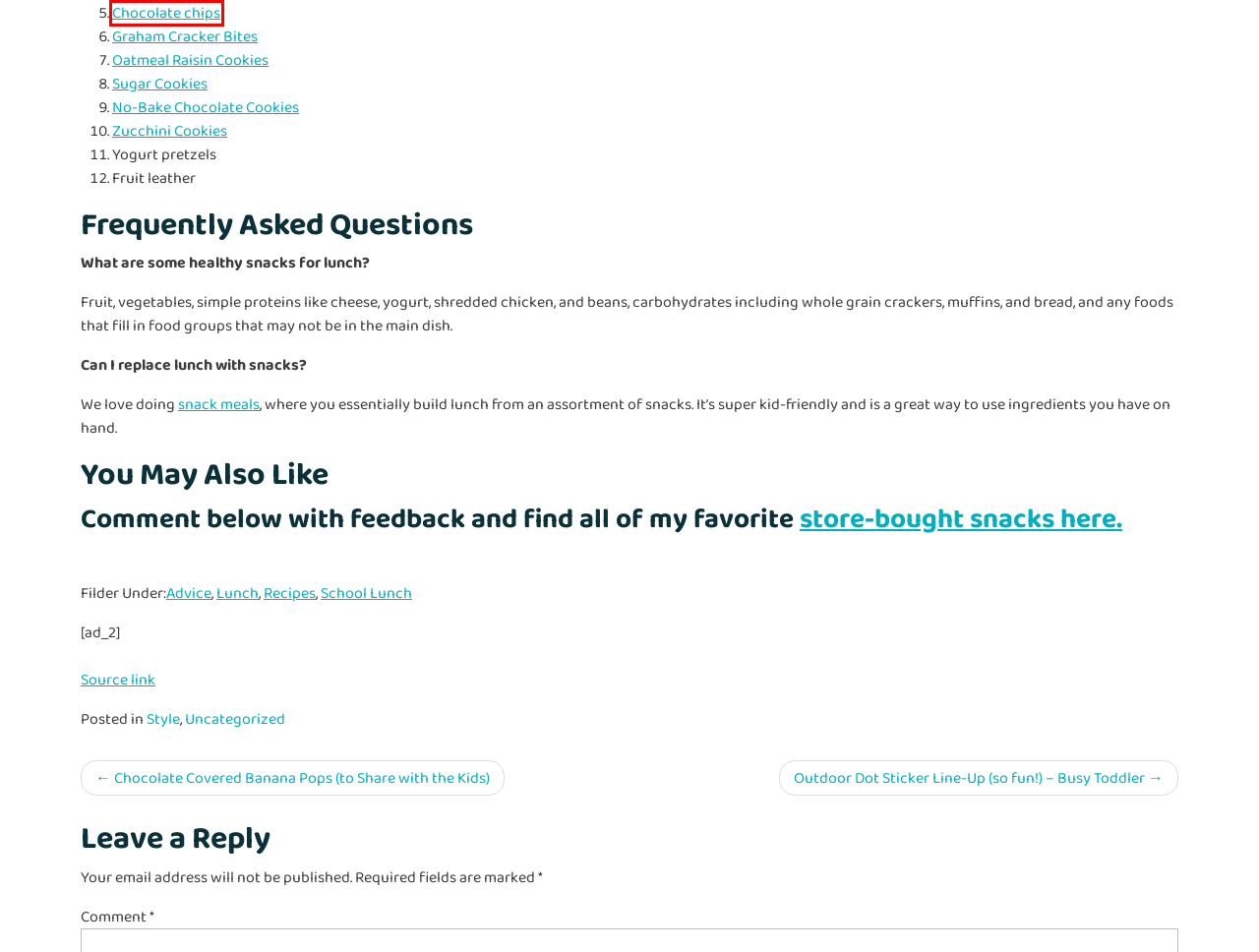Check out the screenshot of a webpage with a red rectangle bounding box. Select the best fitting webpage description that aligns with the new webpage after clicking the element inside the bounding box. Here are the candidates:
A. Outdoor Dot Sticker Line-Up (so fun!) – Busy Toddler – Product4kids
B. Amazon.com
C. xtw18387da0b – Product4kids
D. xtw1838714c5 – Product4kids
E. Style – Product4kids
F. Chocolate Covered Banana Pops (to Share with the Kids) – Product4kids
G. Uncategorized – Product4kids
H. 1717990842.61 – Product4kids

B